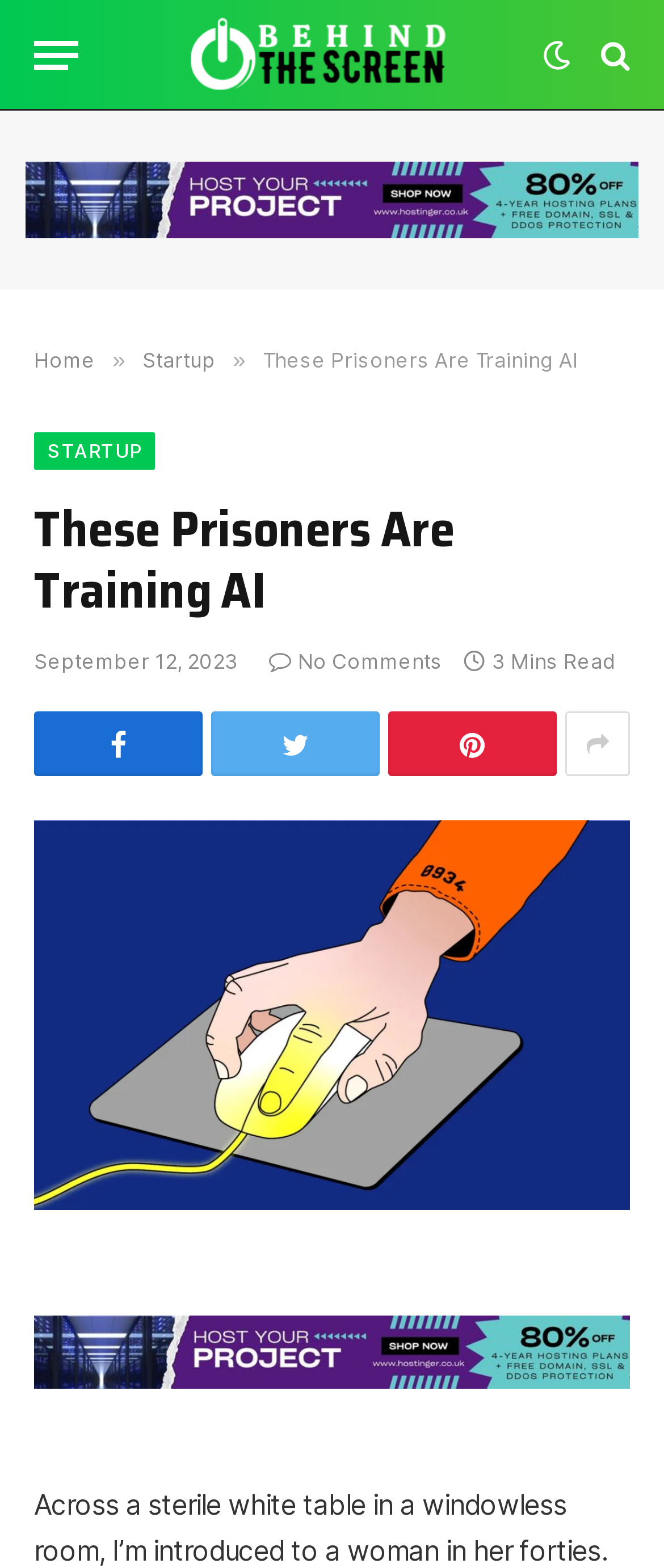Locate the bounding box coordinates of the clickable part needed for the task: "Share the article".

[0.585, 0.454, 0.838, 0.495]